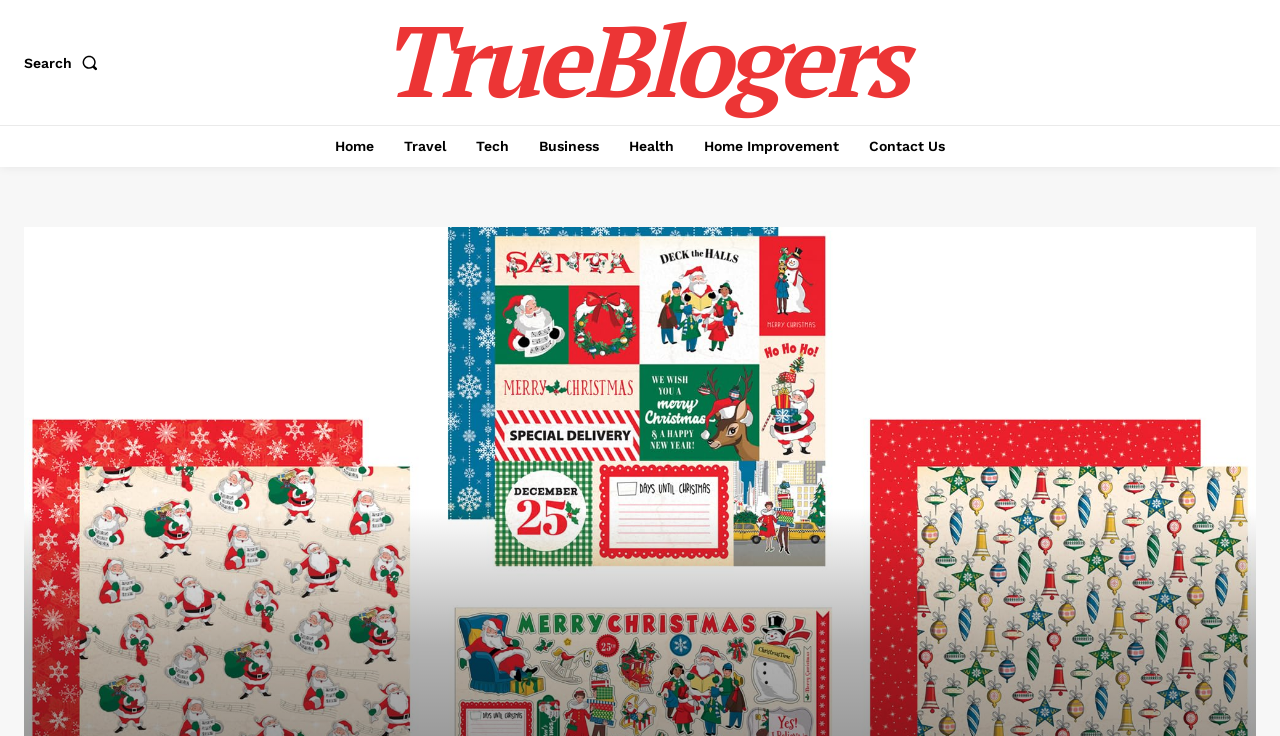Locate the bounding box coordinates of the element to click to perform the following action: 'search for something'. The coordinates should be given as four float values between 0 and 1, in the form of [left, top, right, bottom].

[0.019, 0.056, 0.083, 0.113]